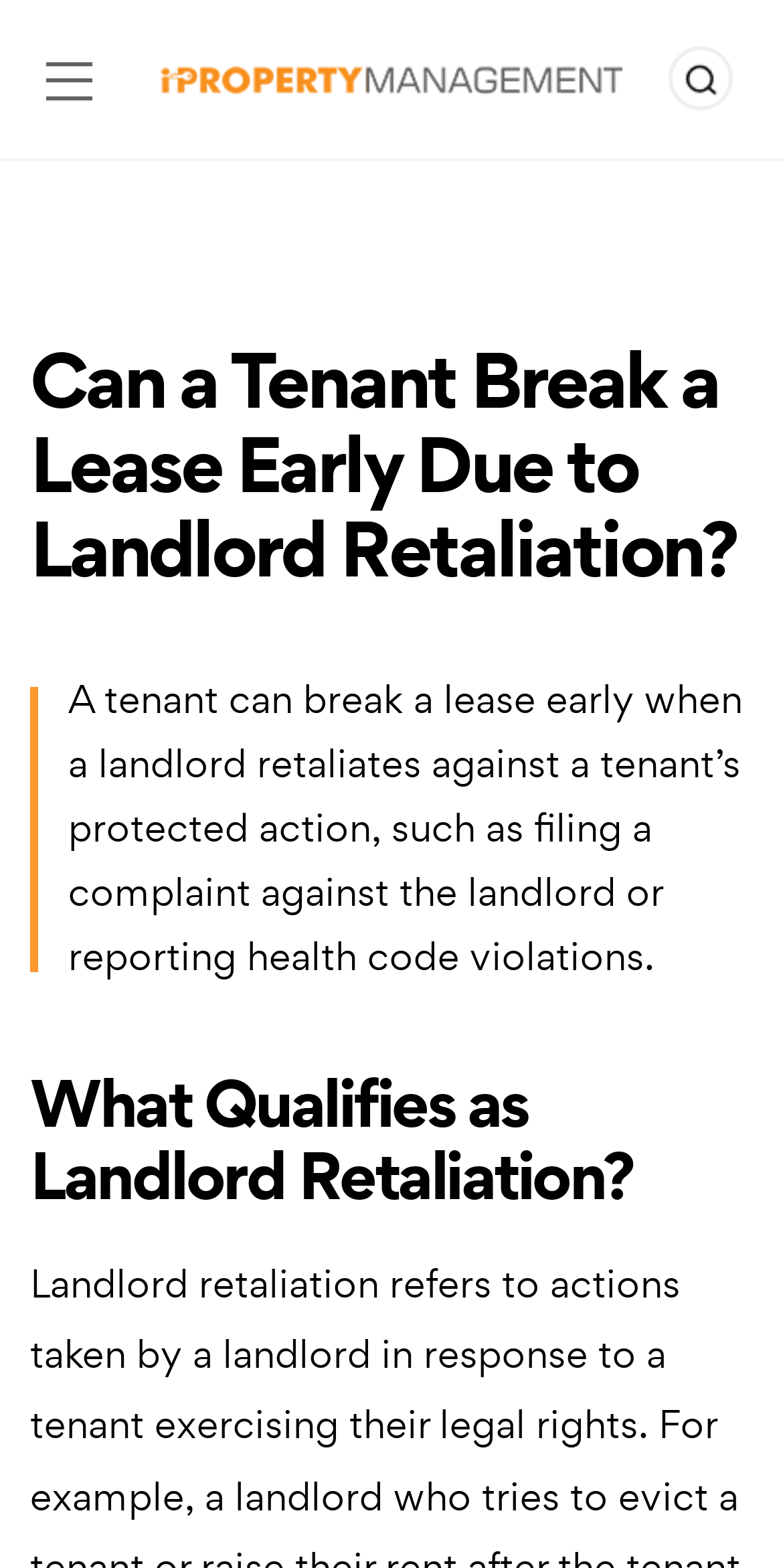Can you find and provide the main heading text of this webpage?

Can a Tenant Break a Lease Early Due to Landlord Retaliation?